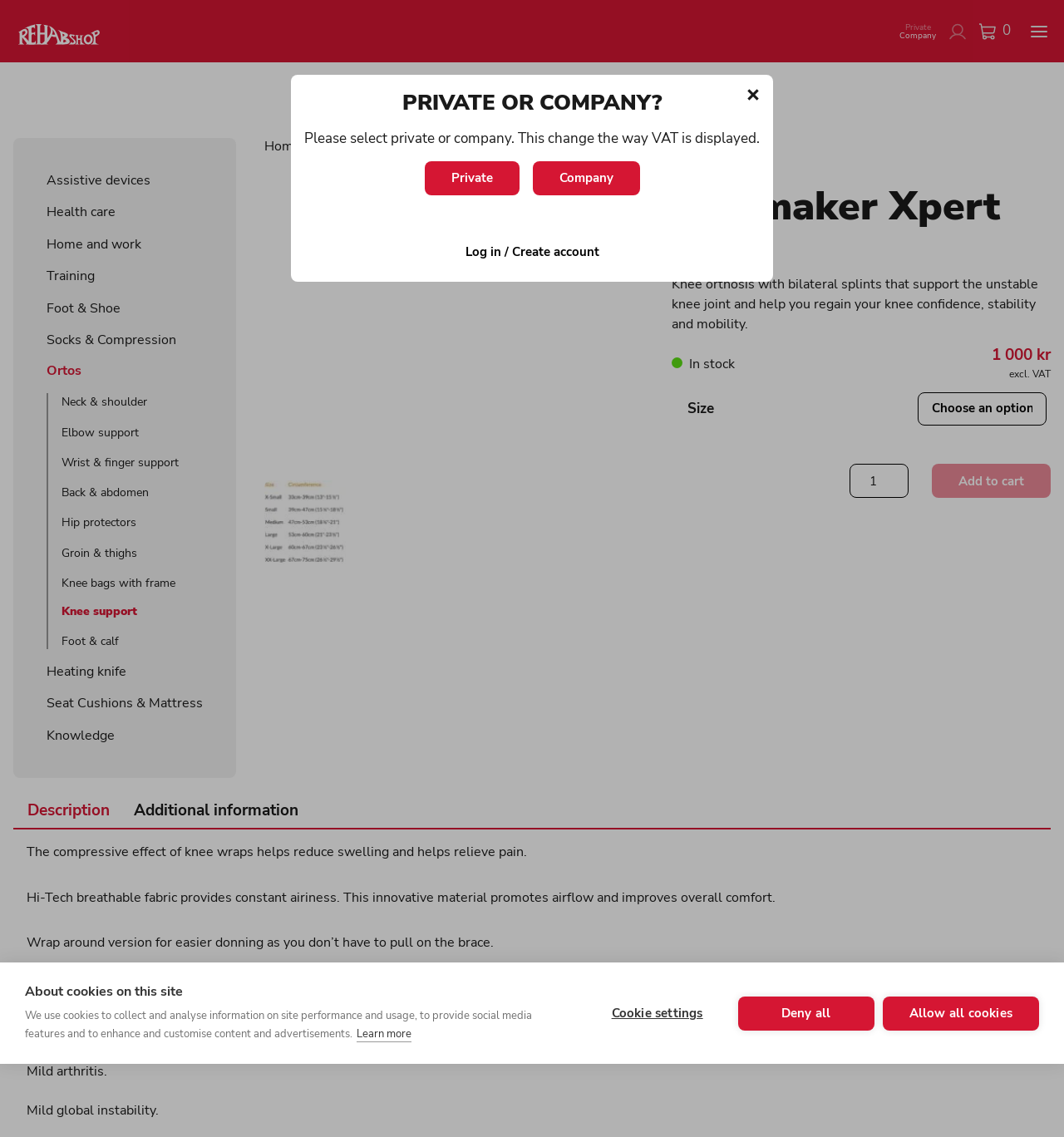Can you find the bounding box coordinates for the element that needs to be clicked to execute this instruction: "Click the 'Log in' link"? The coordinates should be given as four float numbers between 0 and 1, i.e., [left, top, right, bottom].

[0.892, 0.02, 0.908, 0.035]